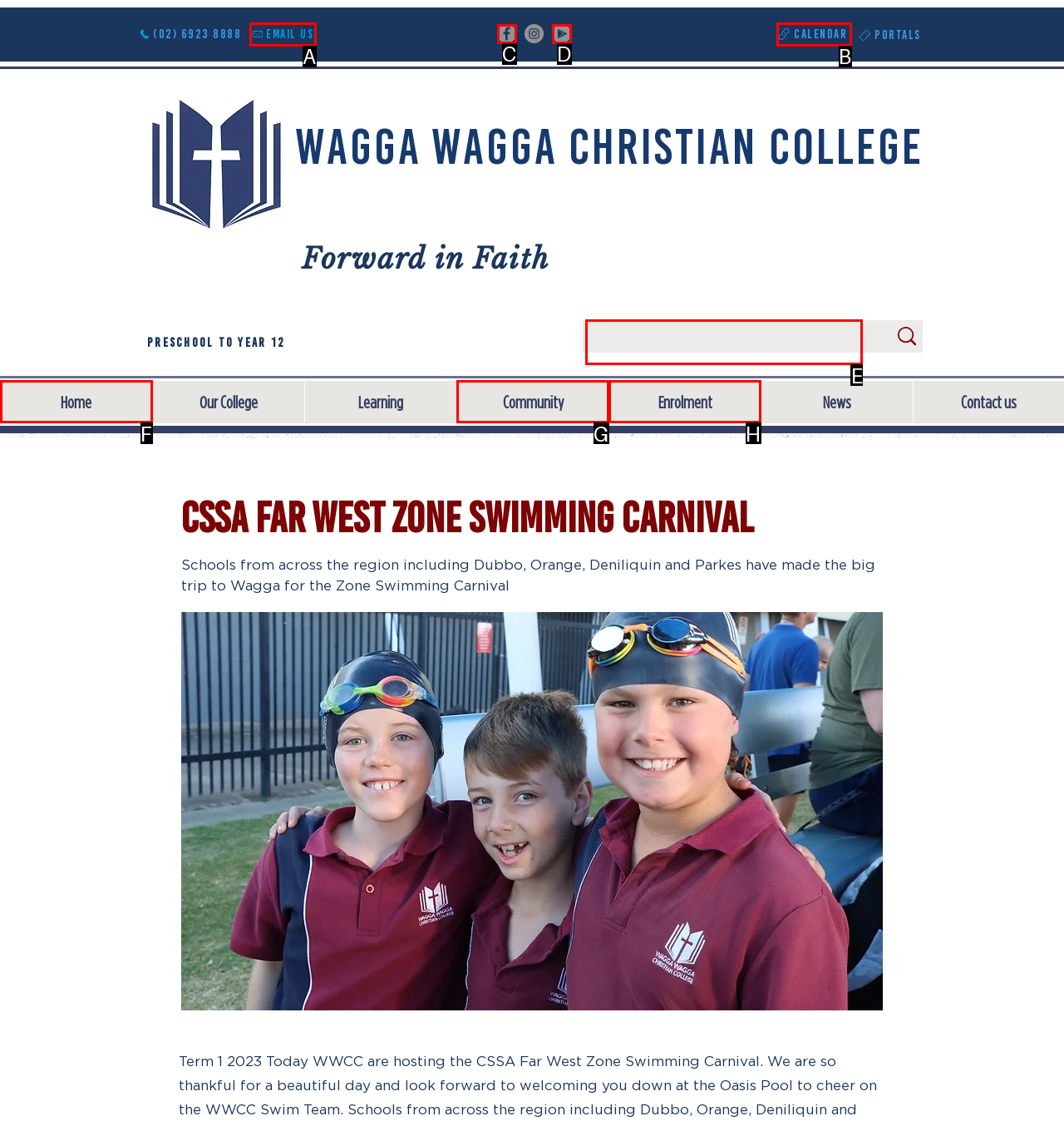Match the description: Community to the appropriate HTML element. Respond with the letter of your selected option.

G